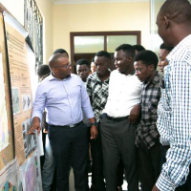Elaborate on the various elements present in the image.

In this vibrant scene, a group of students from St. John's University of Tanzania is engaged in an interactive learning session. They are gathered around a display board featuring various geological maps, illustrating the intricacies of cartography. A knowledgeable instructor, likely a faculty member, points to specific details on the board, captivating the students' attention and encouraging discussion. The diverse expressions of curiosity and engagement among the students highlight their enthusiasm for the subject. This moment underscores the importance of hands-on learning and collaboration in understanding complex geographical concepts.